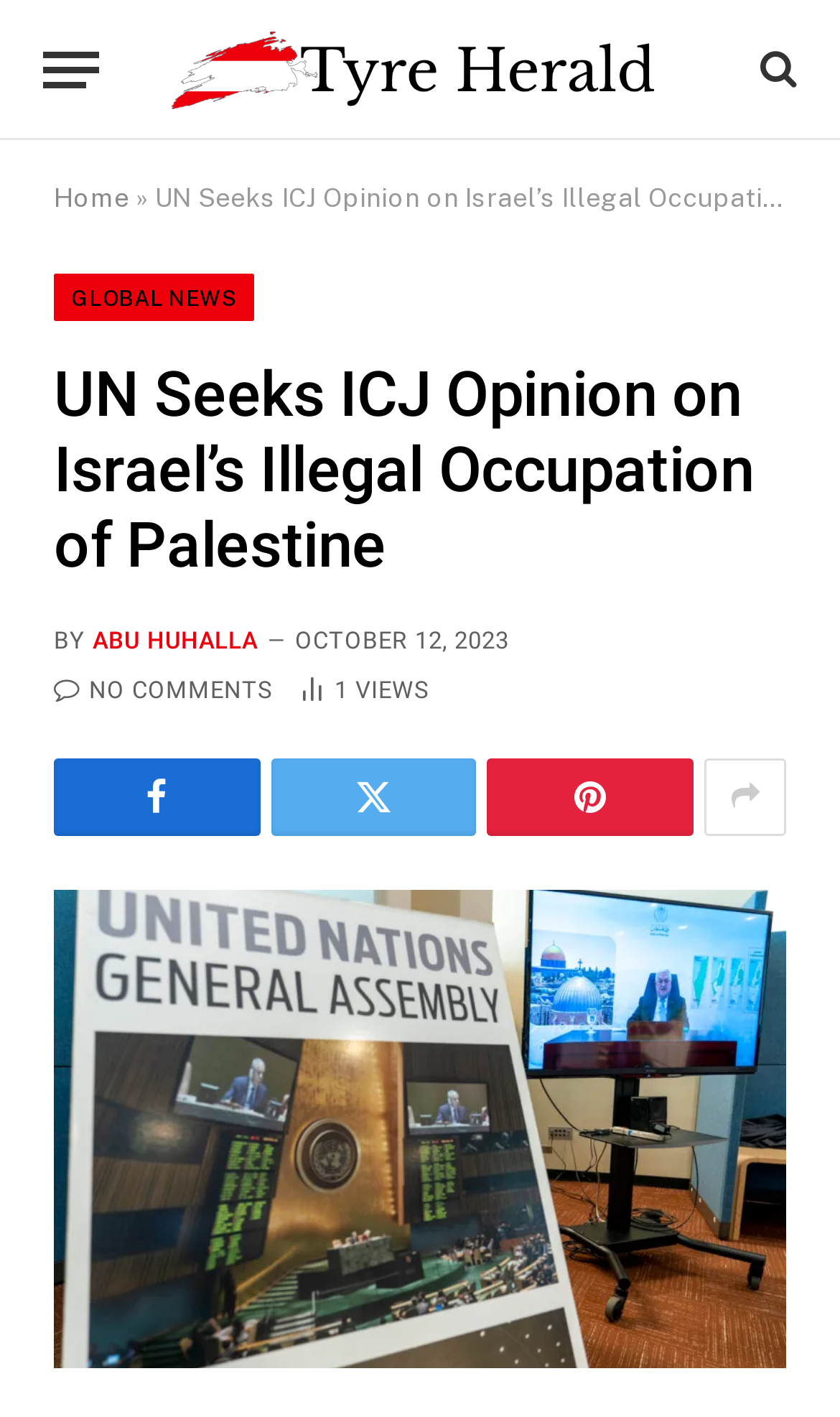Identify the bounding box coordinates of the section that should be clicked to achieve the task described: "Visit the homepage".

[0.064, 0.129, 0.154, 0.151]